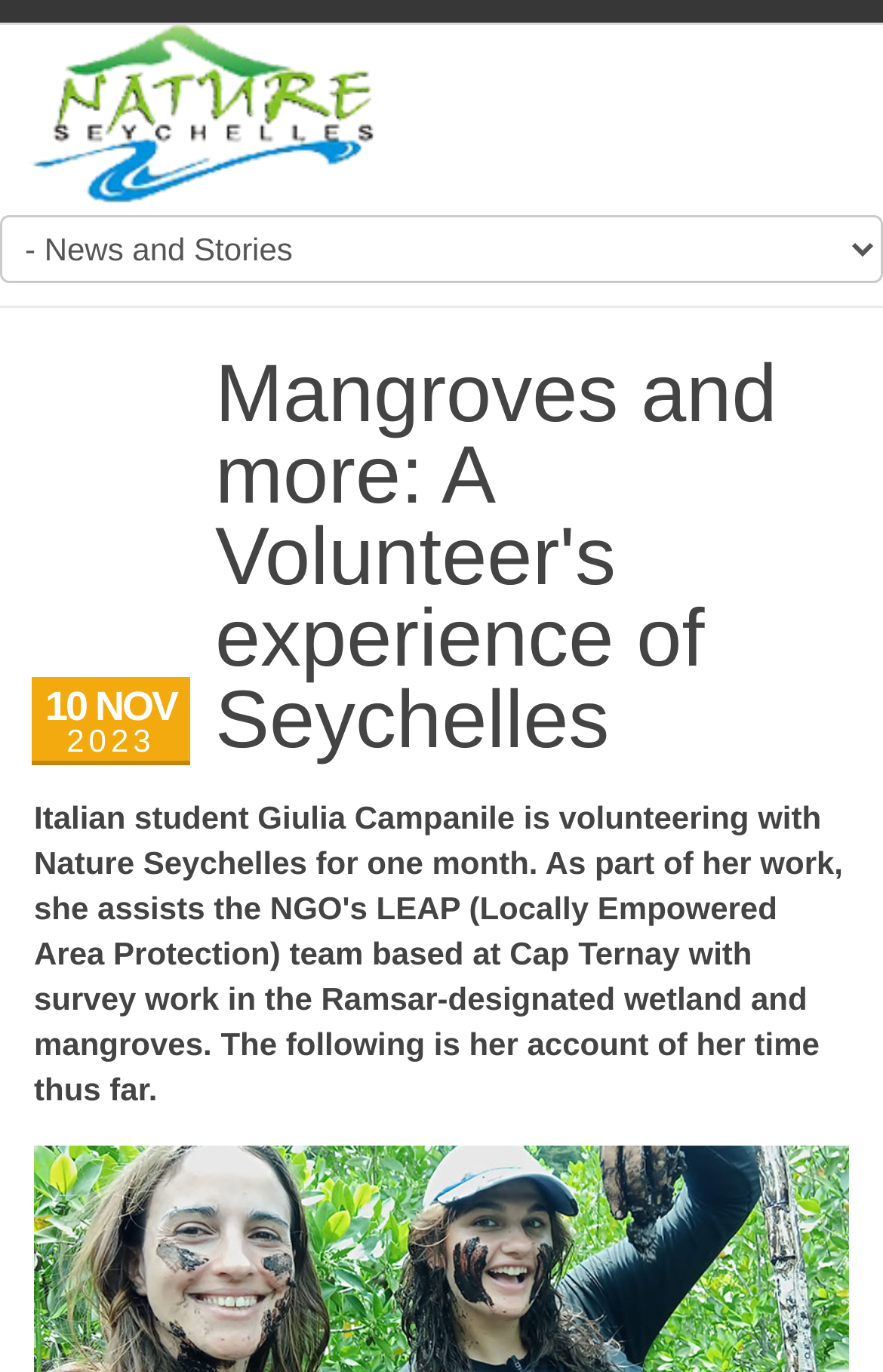What is the purpose of the combobox?
Examine the image and provide an in-depth answer to the question.

I inferred the purpose of the combobox by its properties, which indicate it has a popup menu and is not expanded, suggesting it is used to display a menu when interacted with.